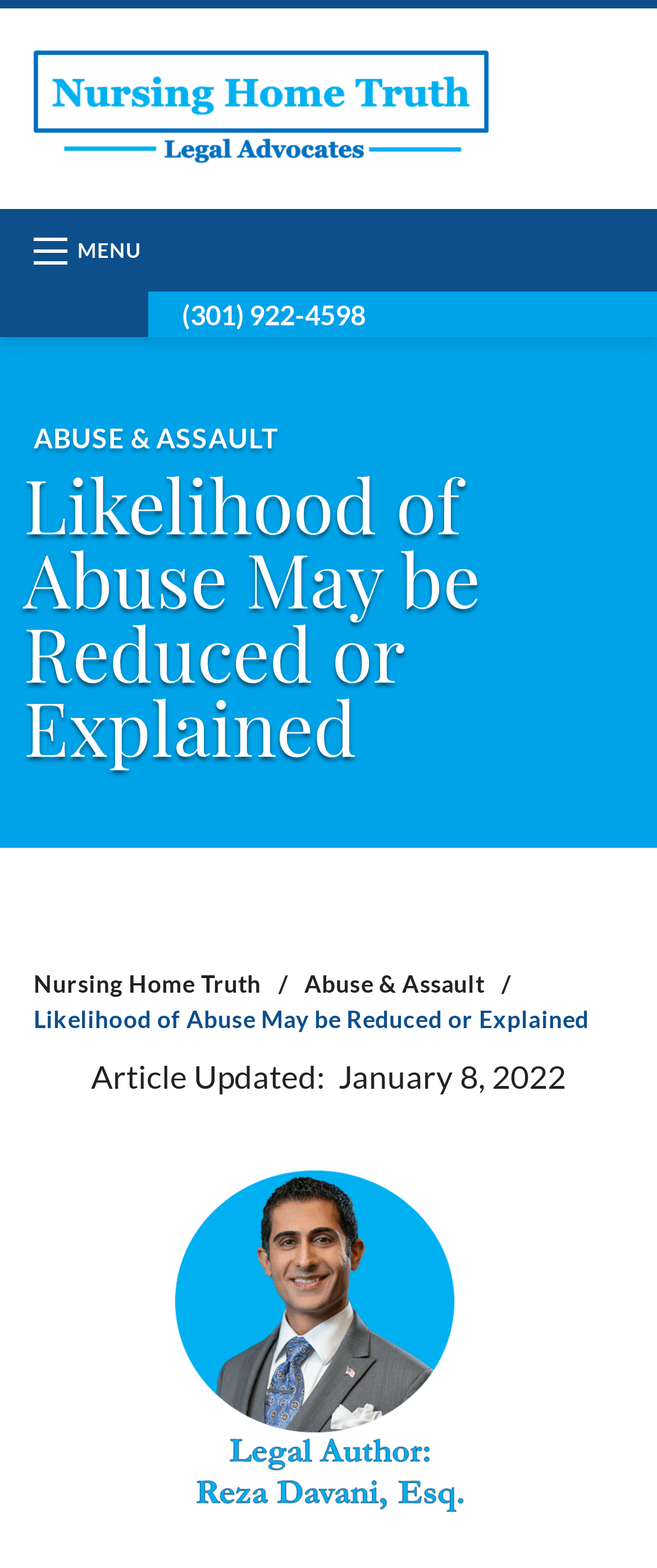Please find the bounding box coordinates of the section that needs to be clicked to achieve this instruction: "Read the Explaining & Reducing the Liklihood of Abuse article".

[0.249, 0.847, 0.762, 0.871]